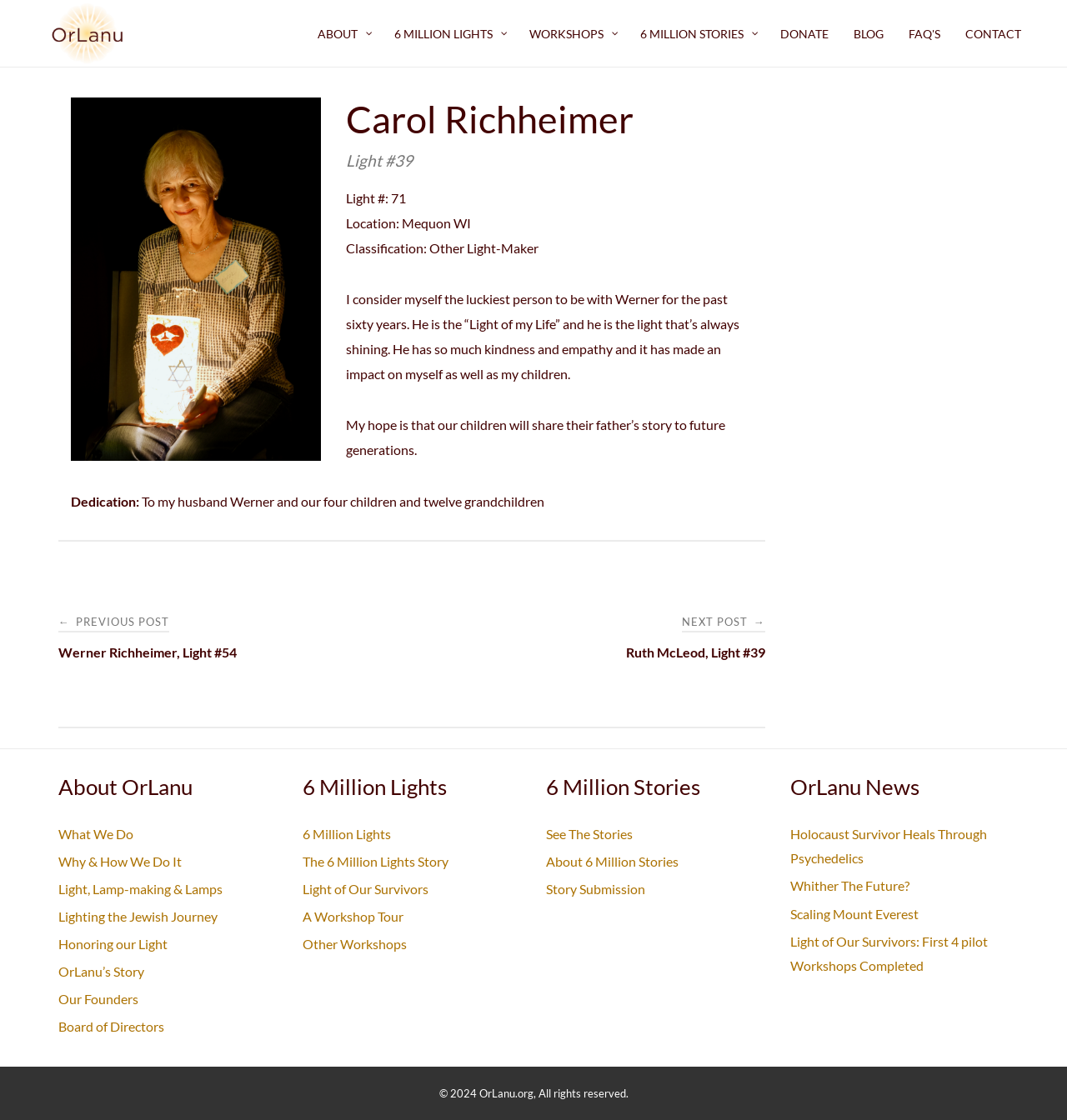Can you determine the bounding box coordinates of the area that needs to be clicked to fulfill the following instruction: "Learn about OrLanu's story"?

[0.055, 0.86, 0.135, 0.874]